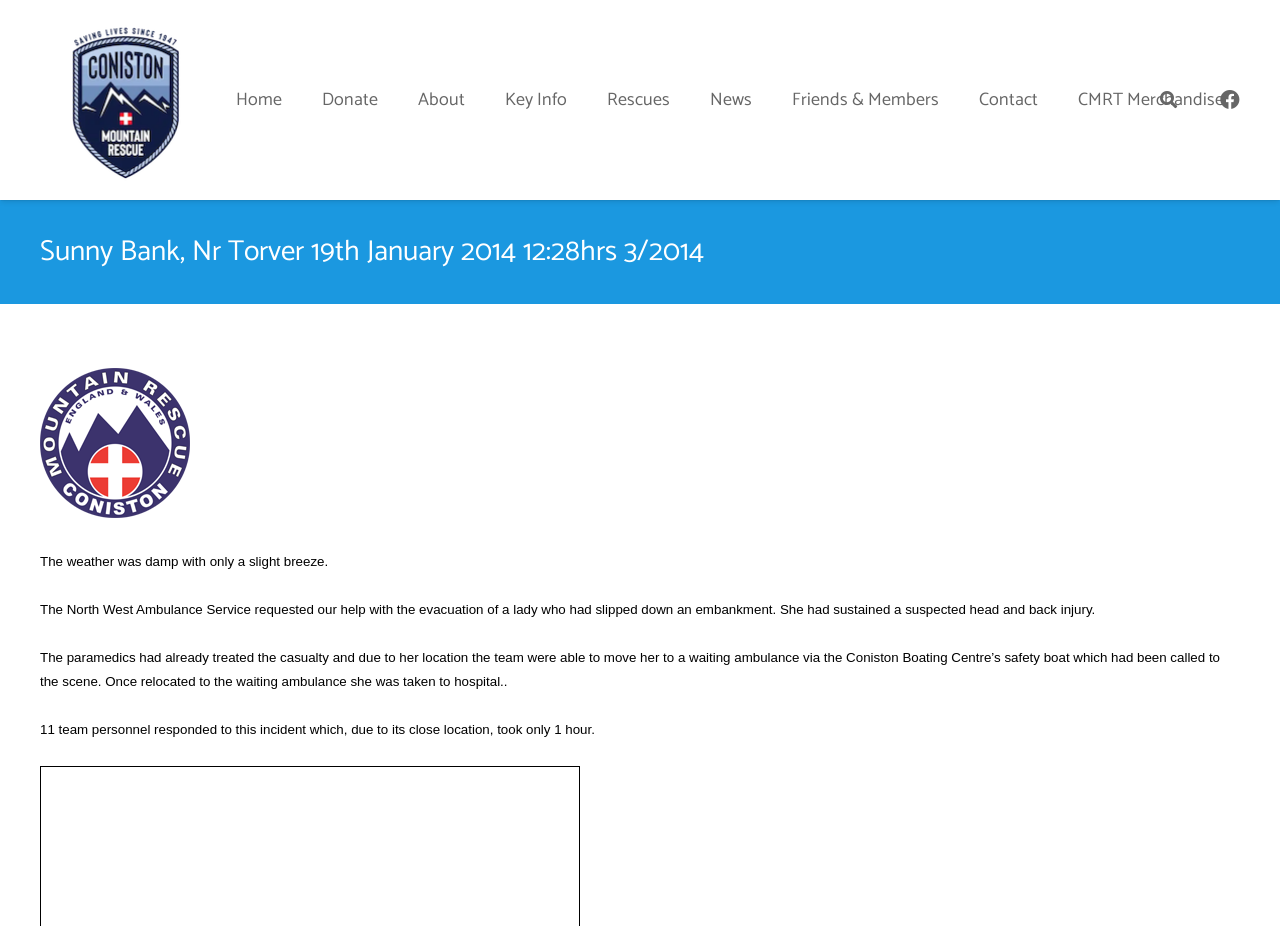Describe all visible elements and their arrangement on the webpage.

The webpage is about a rescue incident reported by the Coniston Mountain Rescue Team. At the top, there is a horizontal navigation menu with 10 links, including "Home", "Donate", "About", and others, which are evenly spaced and aligned to the top of the page. 

Below the navigation menu, there is a search bar with a "Search" textbox and a "Close" button to the right. Next to the search bar, there is a "Facebook" link. 

The main content of the page is divided into two sections. On the left, there is a logo icon, and on the right, there is a heading that describes the incident, "Sunny Bank, Nr Torver 19th January 2014 12:28hrs 3/2014". 

Below the heading, there are three paragraphs of text that describe the incident in detail. The first paragraph mentions the weather conditions, the second paragraph describes the incident and the team's response, and the third paragraph provides additional details about the rescue operation. 

At the bottom of the page, there is a final paragraph that summarizes the incident, including the number of team personnel involved and the duration of the operation.